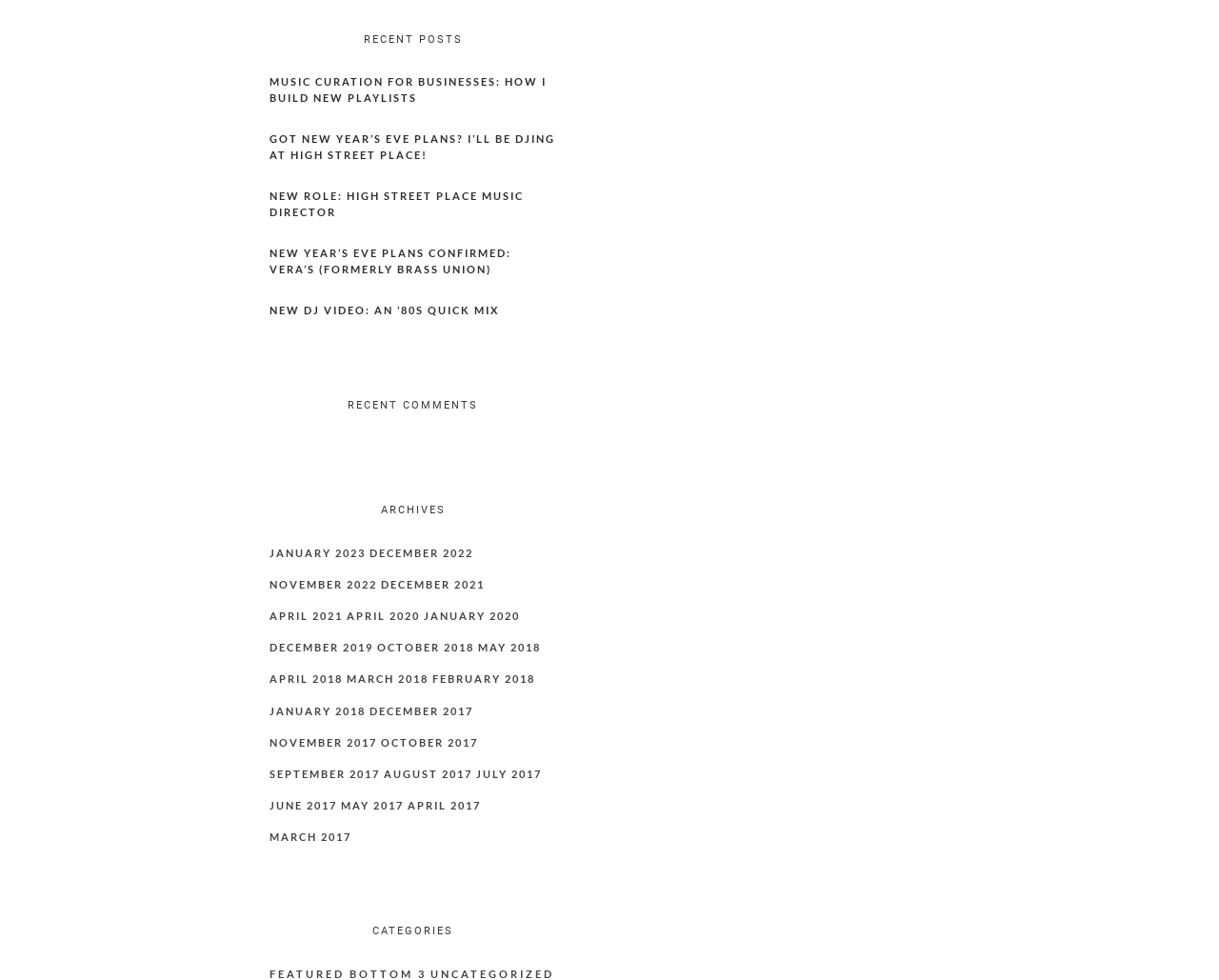What is the title of the second link in the archives section?
Using the image, elaborate on the answer with as much detail as possible.

The second link in the archives section is 'DECEMBER 2022', which is located below the 'JANUARY 2023' link.